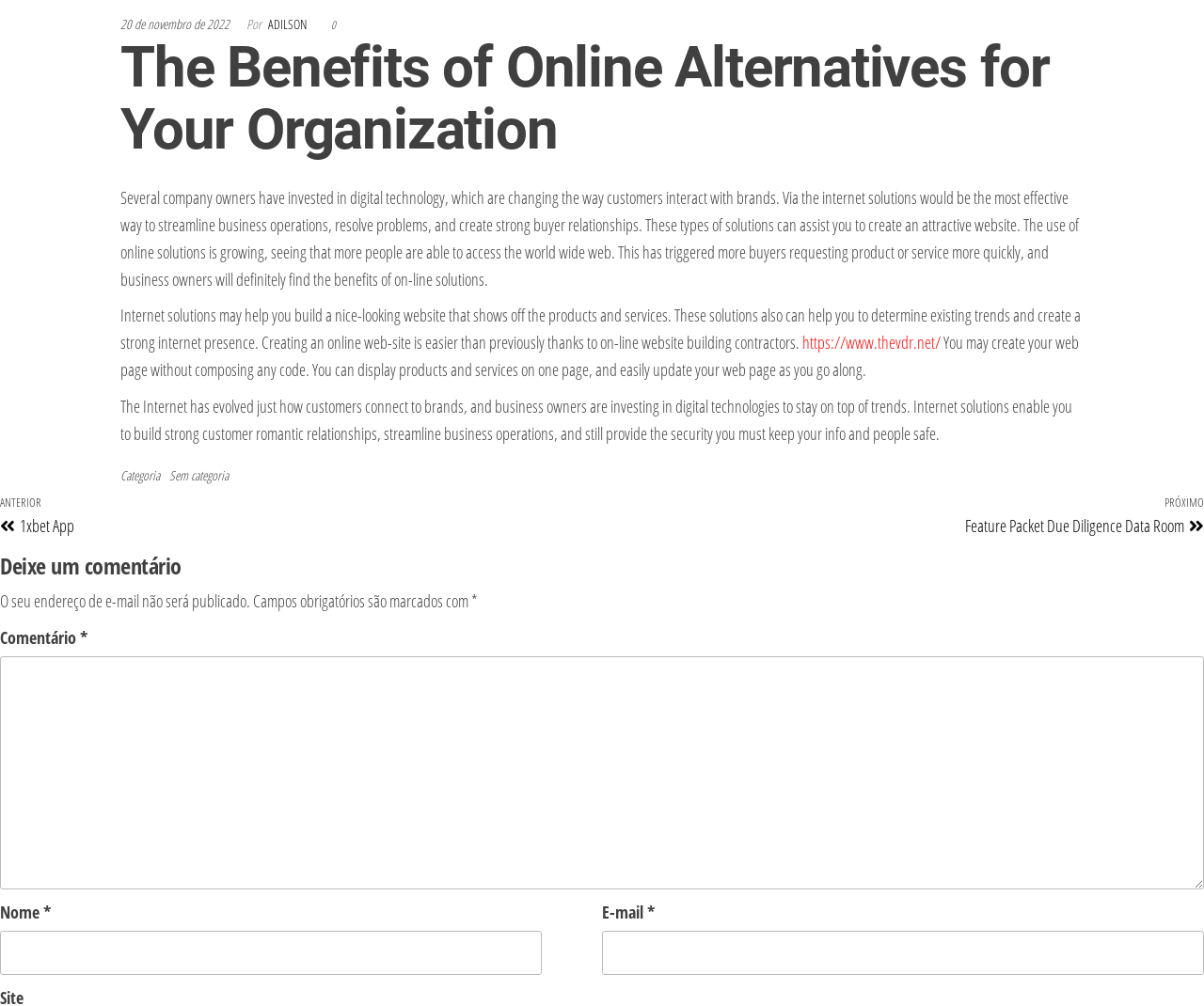What is required to leave a comment?
Please use the image to provide a one-word or short phrase answer.

Name, email, and comment